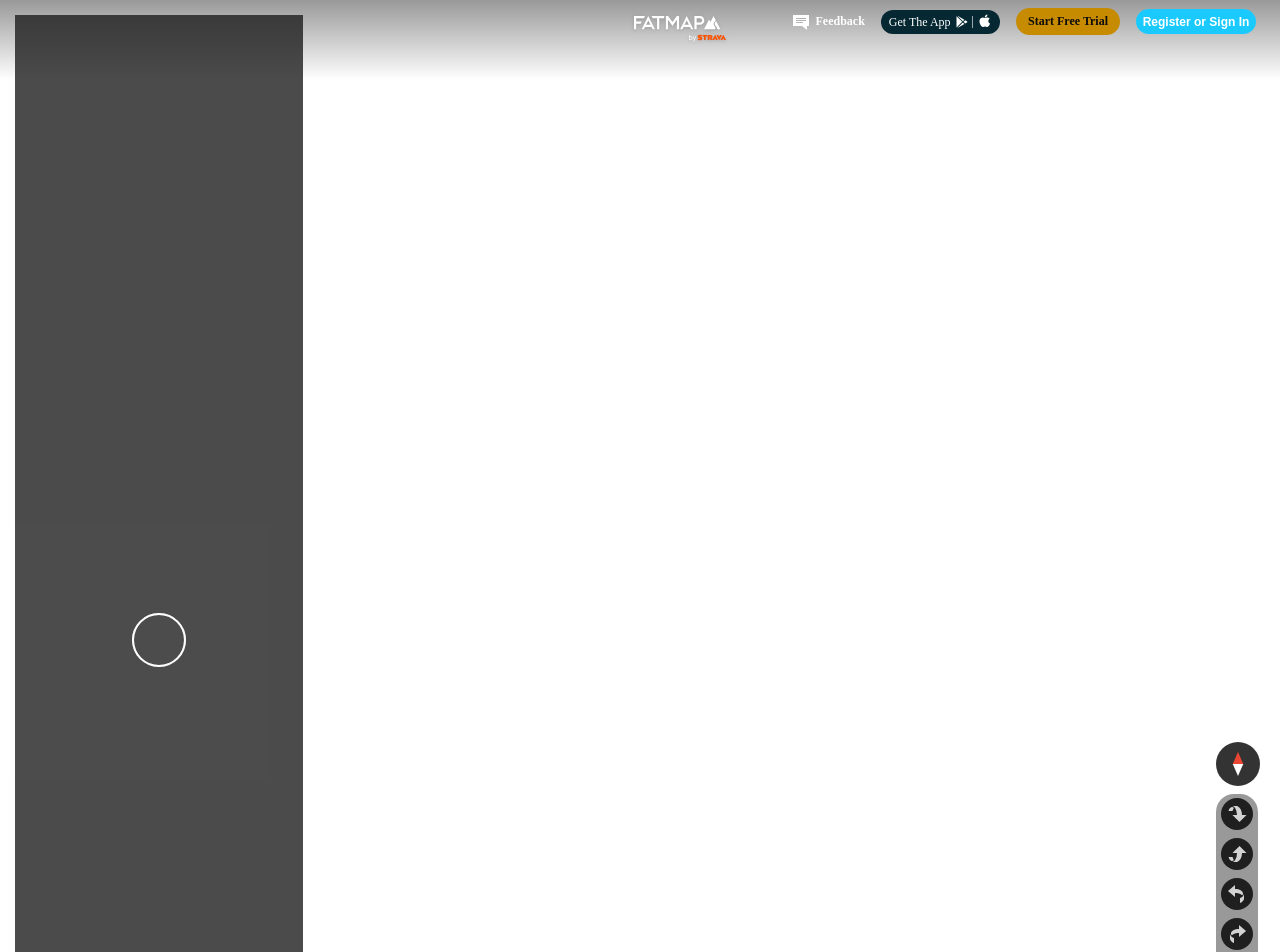Extract the bounding box coordinates for the UI element described as: "title="Rotate the map right"".

[0.954, 0.964, 0.979, 0.997]